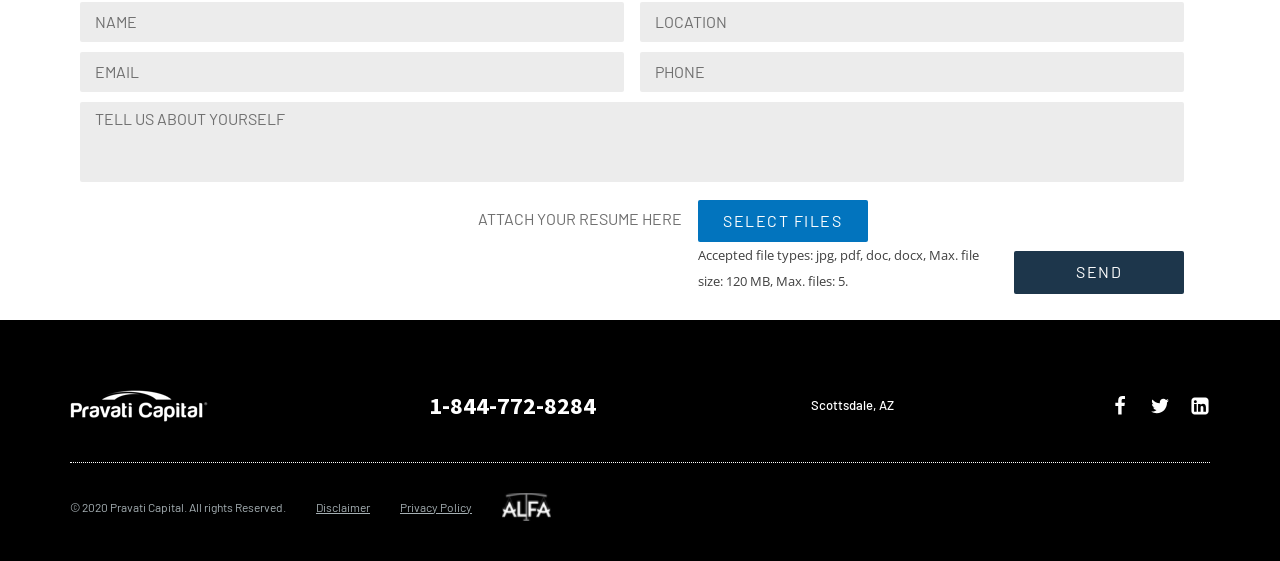Give a short answer to this question using one word or a phrase:
What is the location associated with the phone number 1-844-772-8284?

Scottsdale, AZ